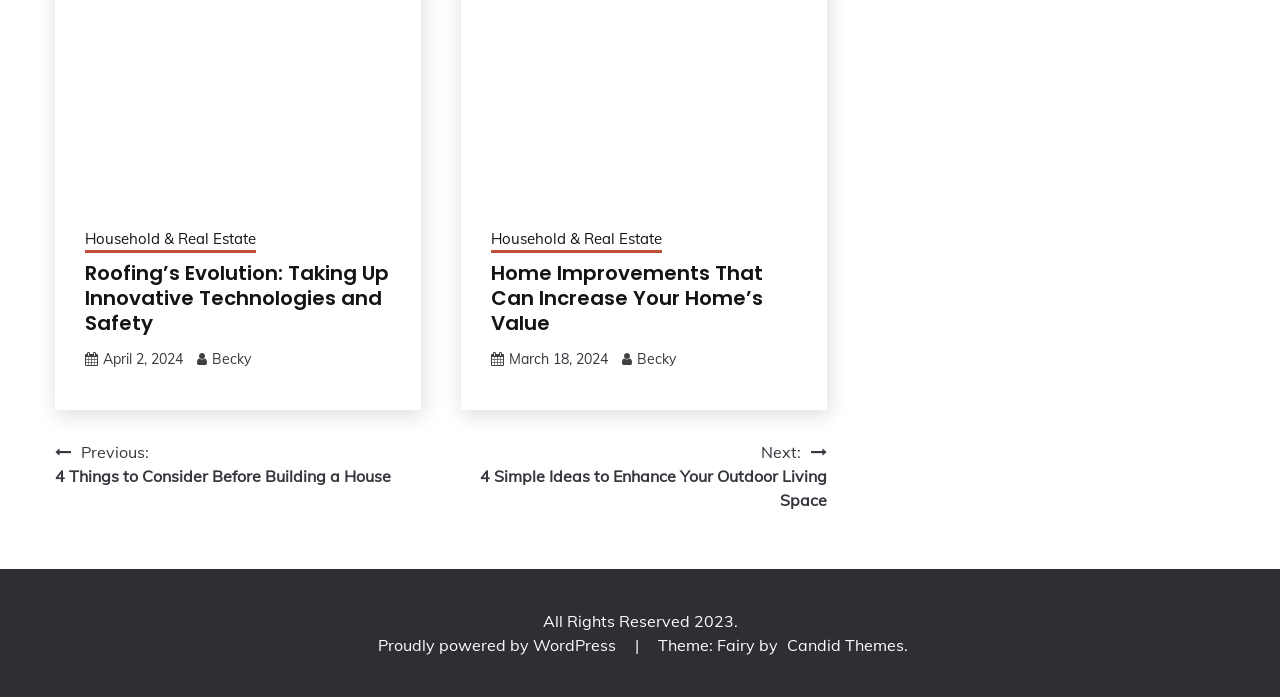Given the description of a UI element: "Add to wishlist", identify the bounding box coordinates of the matching element in the webpage screenshot.

None